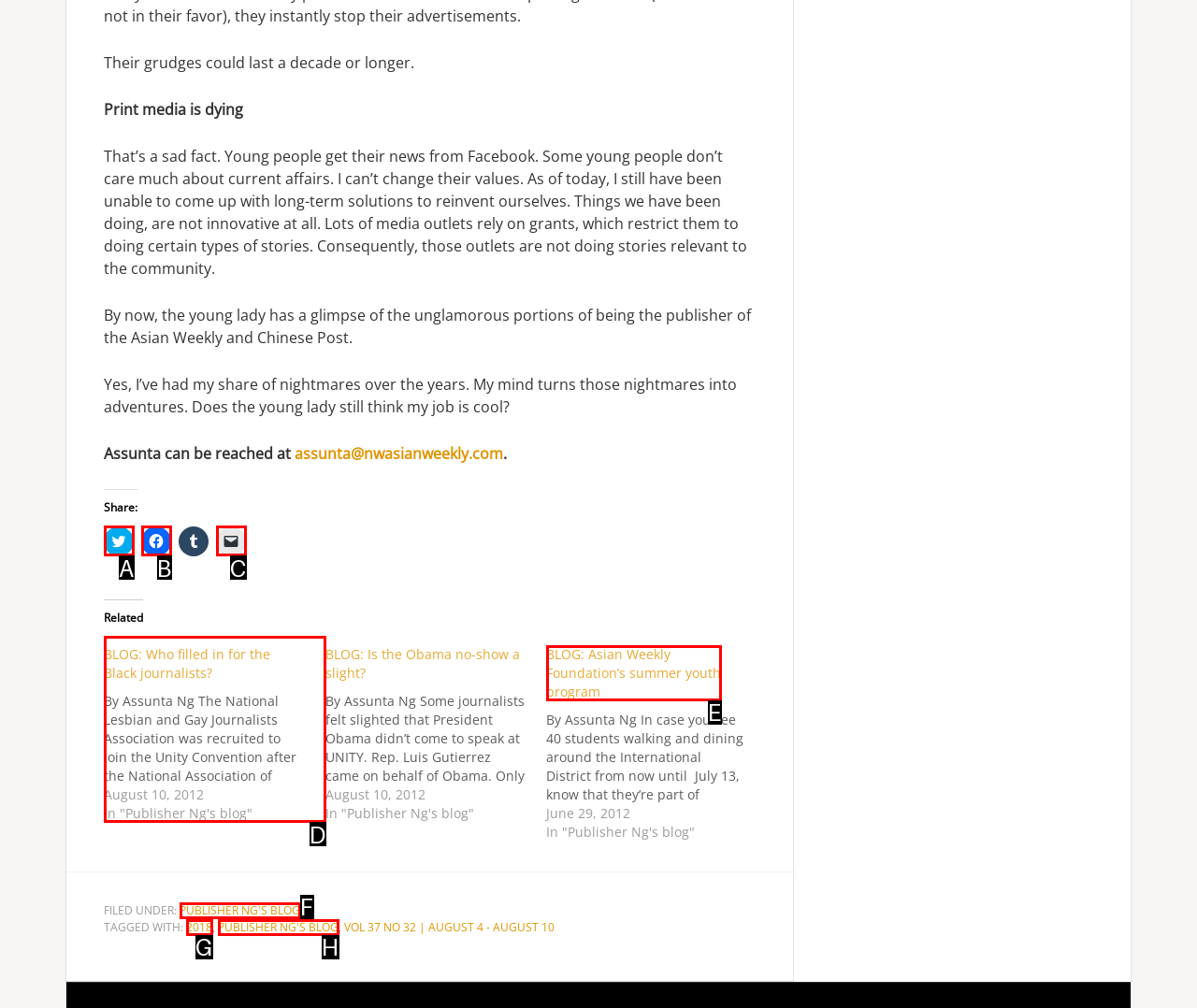Identify the HTML element to click to execute this task: Read the blog post 'Who filled in for the Black journalists?' Respond with the letter corresponding to the proper option.

D